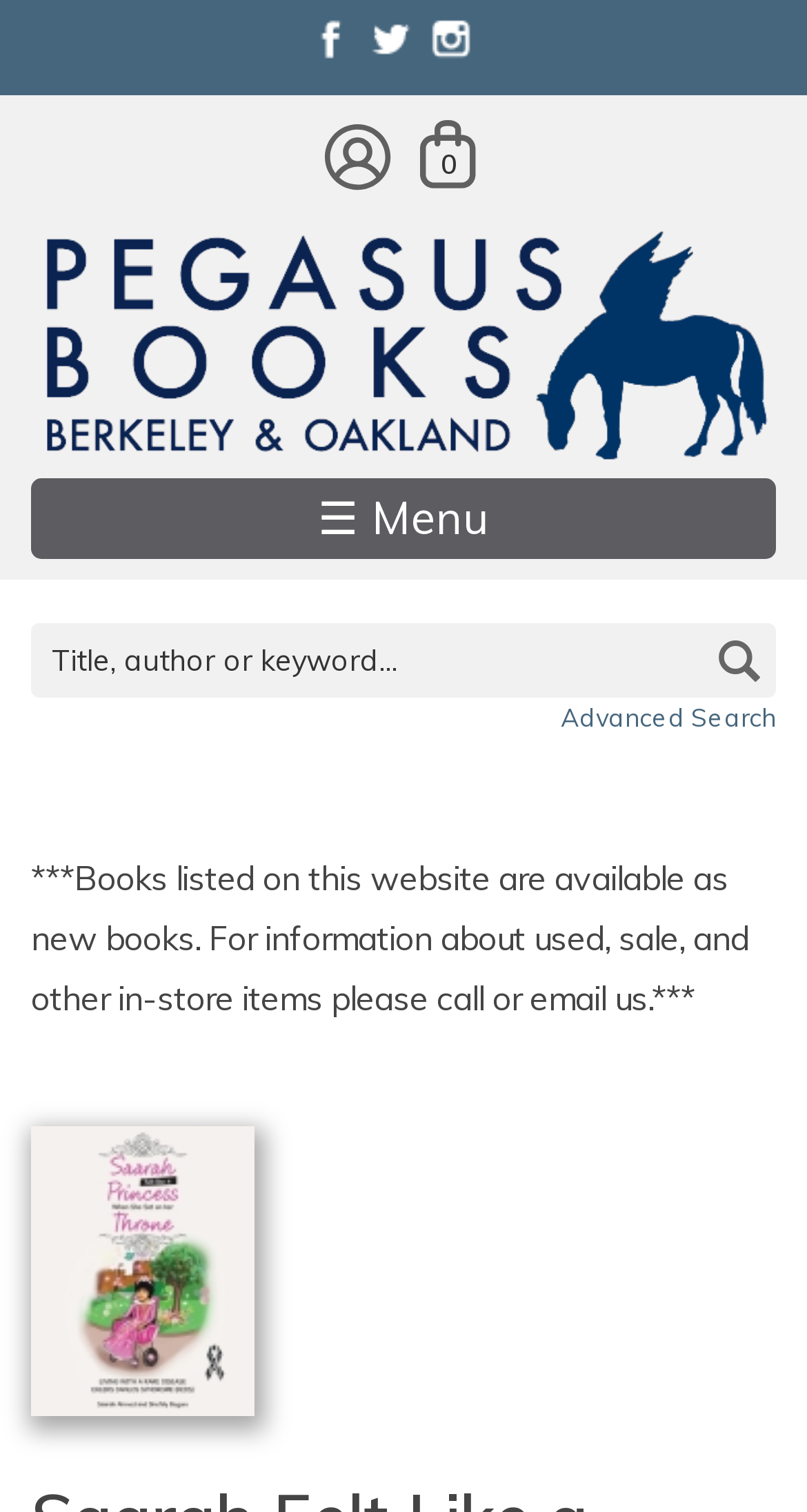What is the purpose of the search form?
Please use the image to deliver a detailed and complete answer.

I inferred the purpose of the search form by looking at the heading 'Search form' and the textbox with the placeholder 'Title, author or keyword...'. This suggests that the search form is used to search for books on the website.